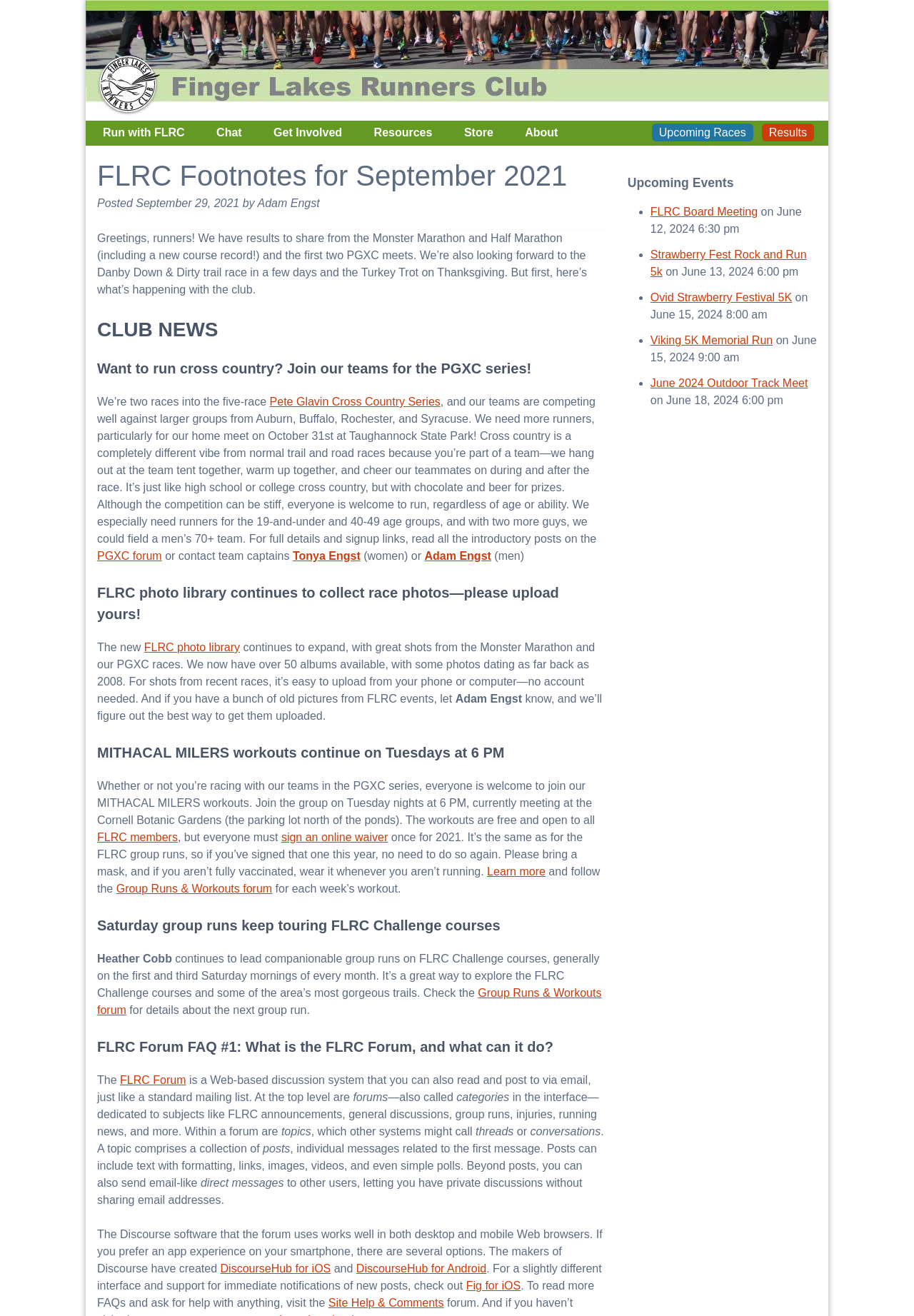Identify the bounding box coordinates of the element to click to follow this instruction: 'Learn more about the MITHACAL MILERS workouts'. Ensure the coordinates are four float values between 0 and 1, provided as [left, top, right, bottom].

[0.533, 0.658, 0.597, 0.667]